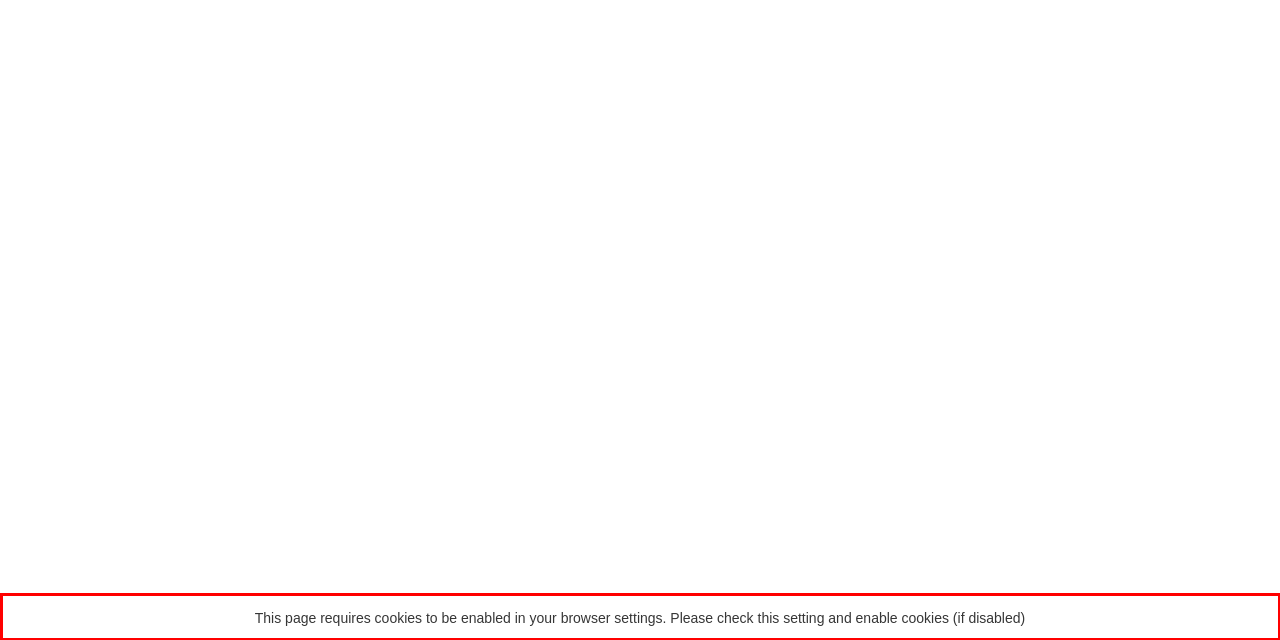From the provided screenshot, extract the text content that is enclosed within the red bounding box.

This page requires cookies to be enabled in your browser settings. Please check this setting and enable cookies (if disabled)